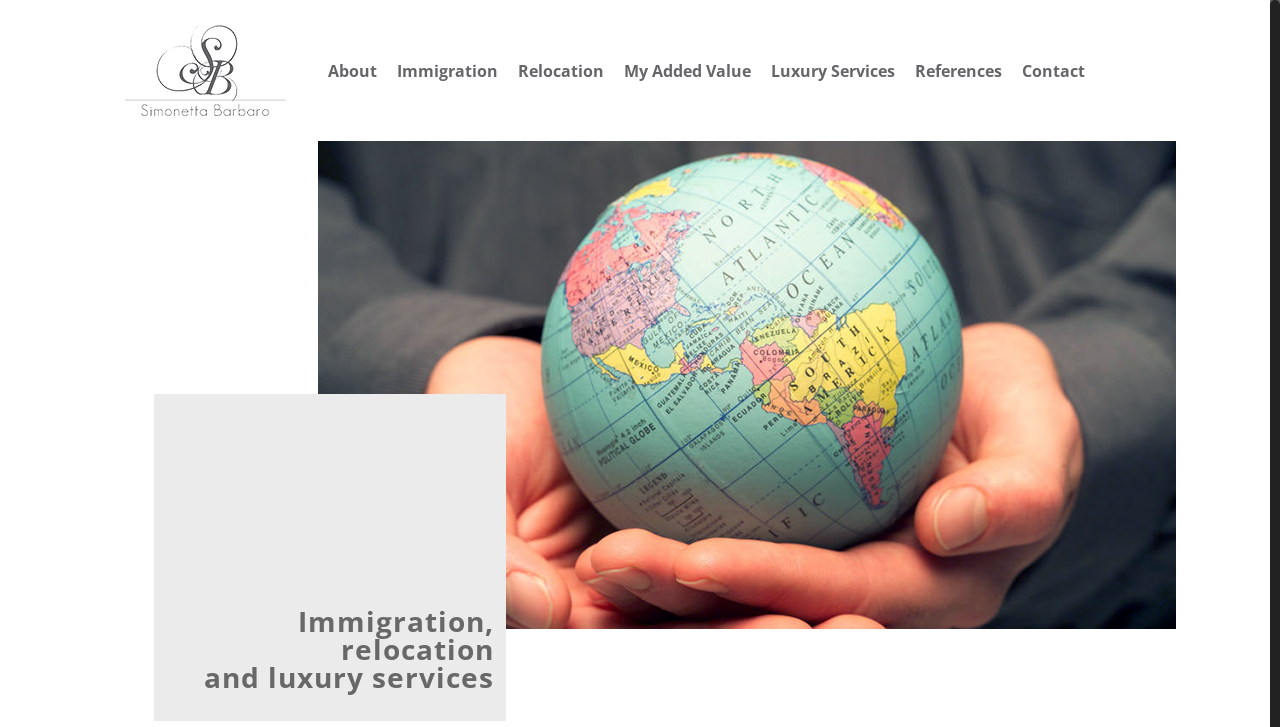How many main navigation links are there?
Using the image as a reference, deliver a detailed and thorough answer to the question.

There are 7 main navigation links at the top of the webpage, which are 'About', 'Immigration', 'Relocation', 'My Added Value', 'Luxury Services', 'References', and 'Contact'.